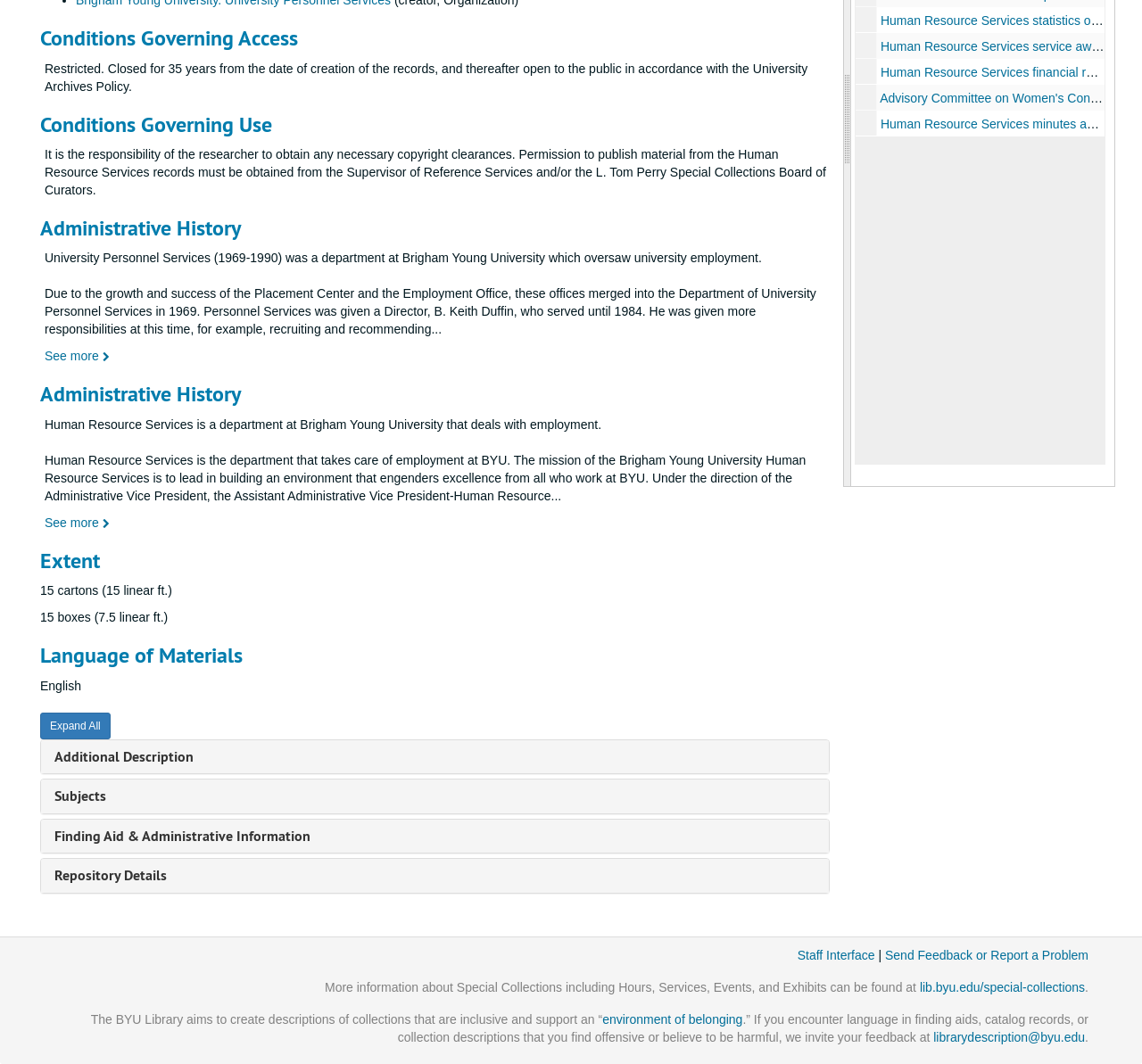Determine the bounding box coordinates of the UI element that matches the following description: "Expand All". The coordinates should be four float numbers between 0 and 1 in the format [left, top, right, bottom].

[0.035, 0.669, 0.097, 0.694]